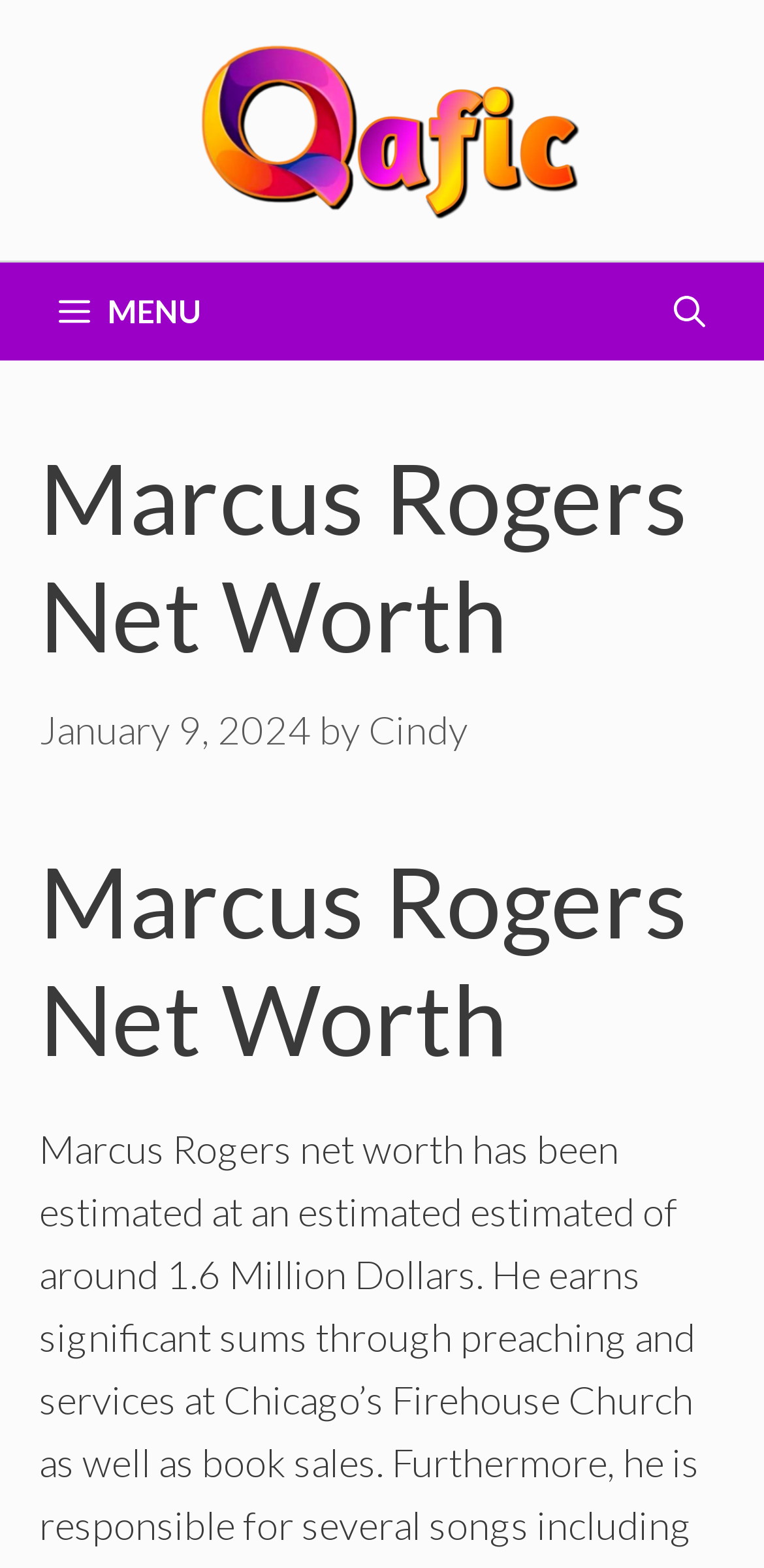What is the primary function of the button in the navigation section?
Carefully examine the image and provide a detailed answer to the question.

The button in the navigation section is labeled 'MENU' and has an attribute 'expanded: False', suggesting that its primary function is to open the menu when clicked.